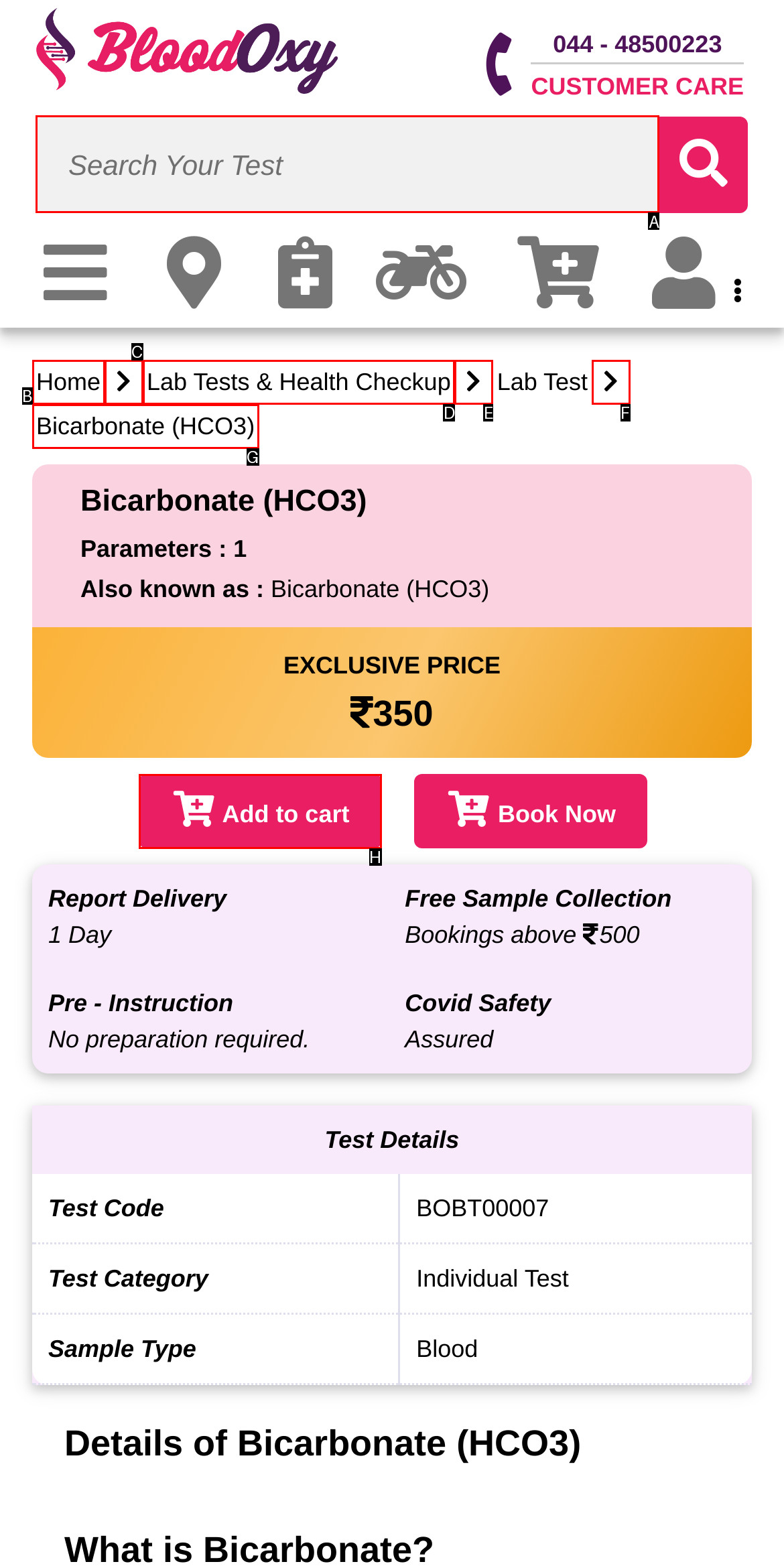Identify which lettered option to click to carry out the task: Search for a test name. Provide the letter as your answer.

A